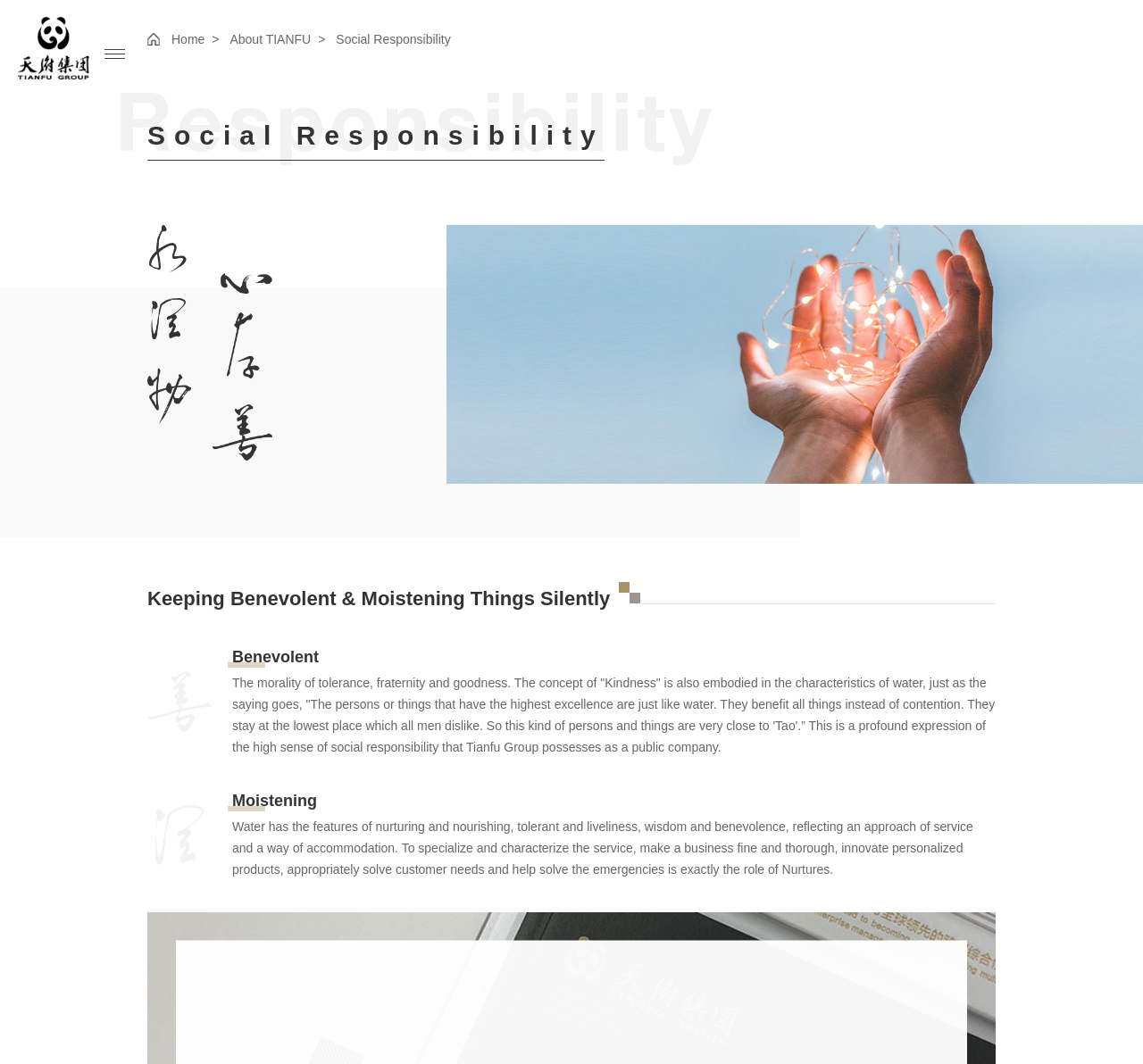Bounding box coordinates must be specified in the format (top-left x, top-left y, bottom-right x, bottom-right y). All values should be floating point numbers between 0 and 1. What are the bounding box coordinates of the UI element described as: Social Responsibility

[0.294, 0.03, 0.394, 0.044]